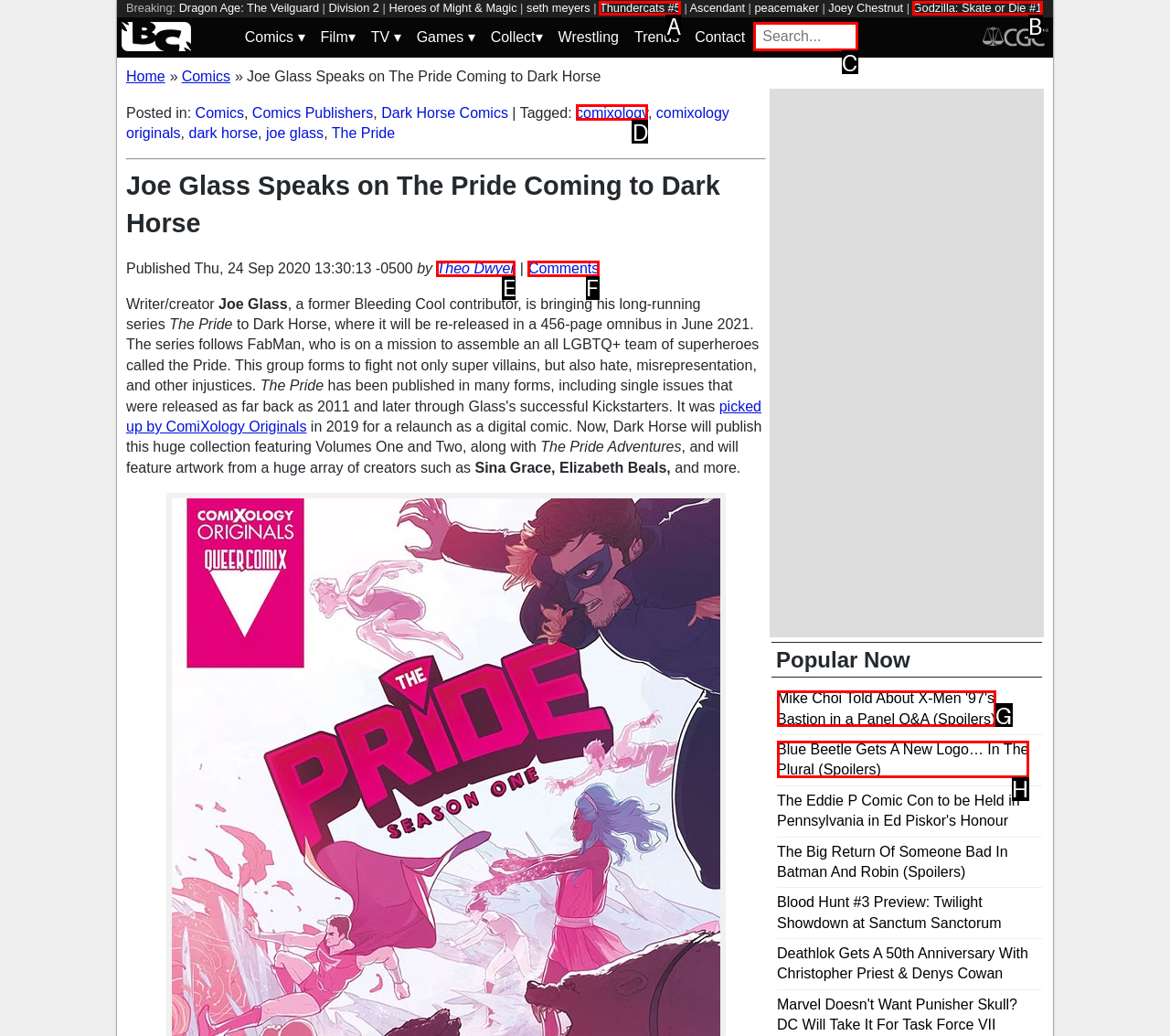For the instruction: Search for something, which HTML element should be clicked?
Respond with the letter of the appropriate option from the choices given.

C